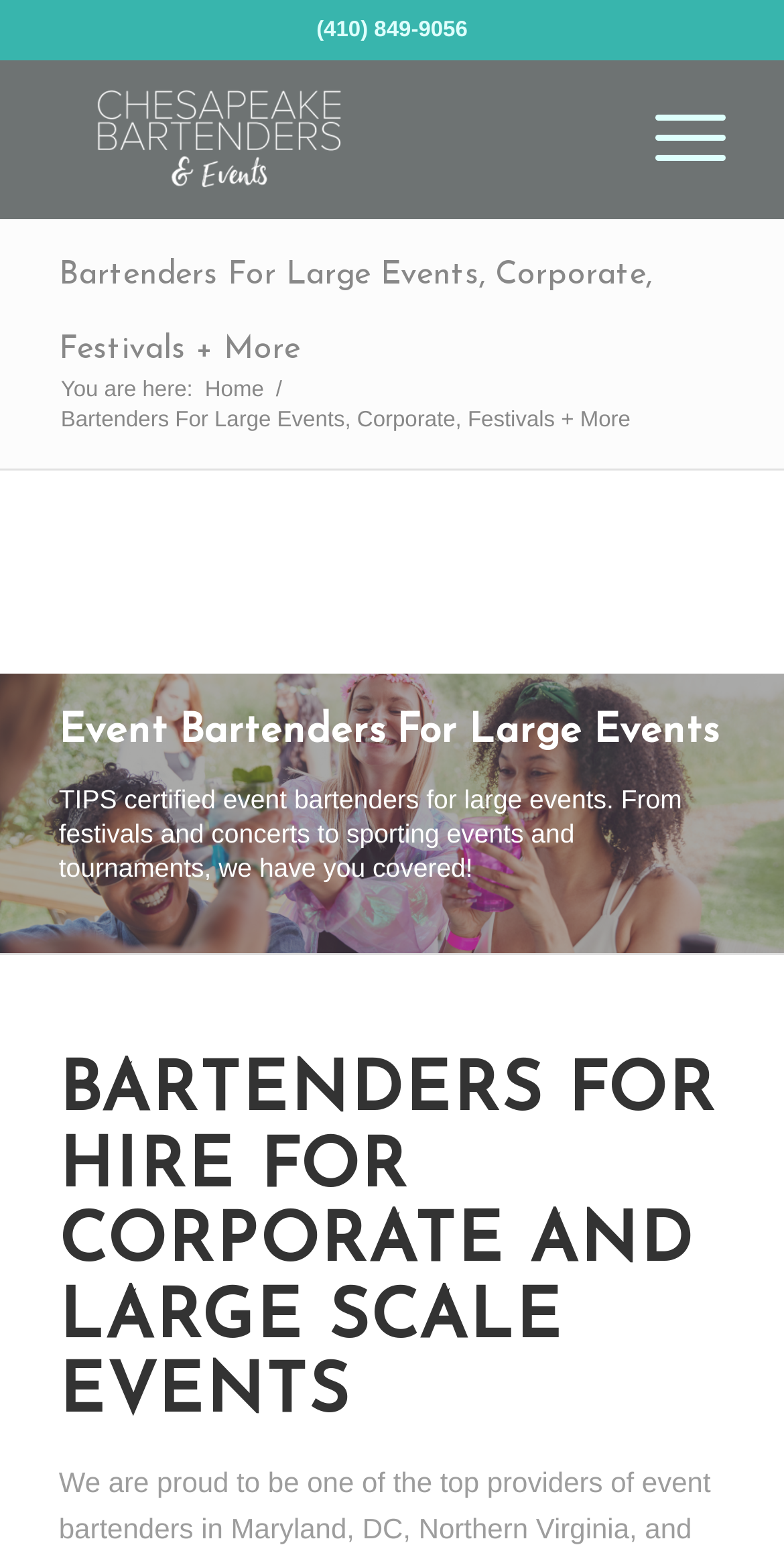Use a single word or phrase to answer this question: 
What is the purpose of the webpage?

To hire event bartenders